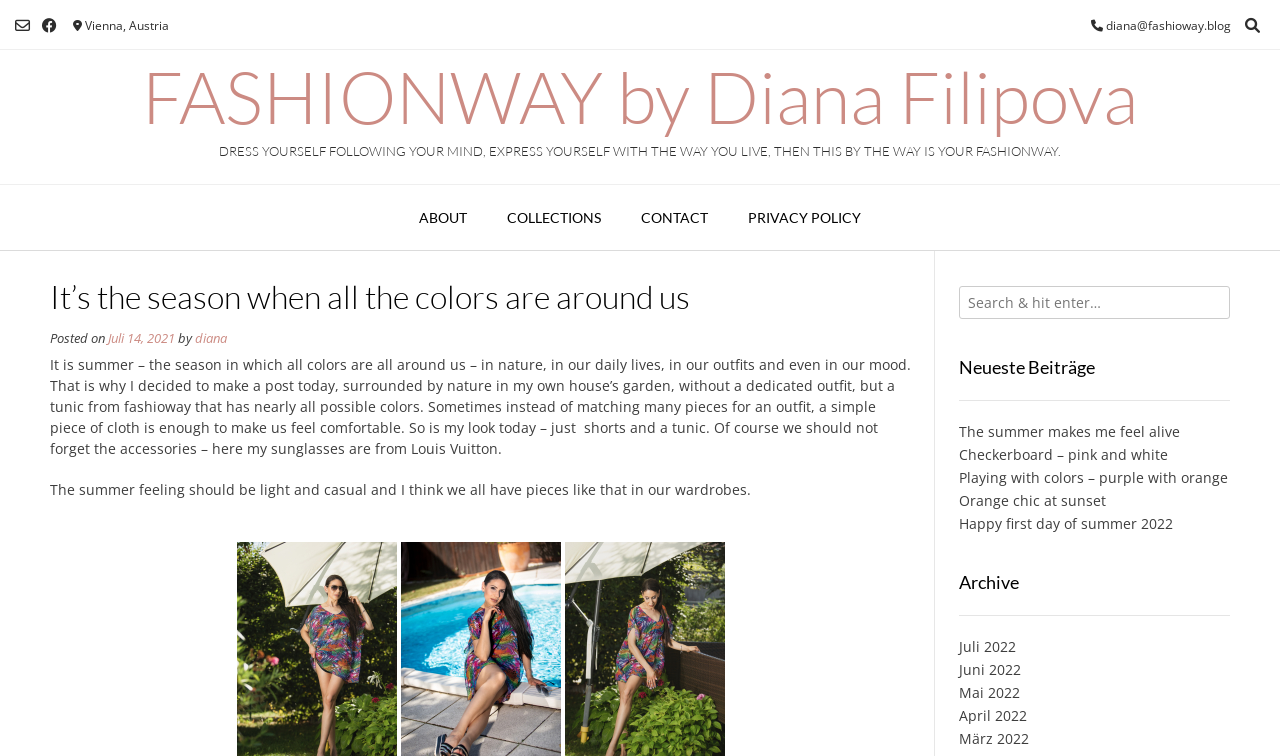Locate the bounding box coordinates of the element's region that should be clicked to carry out the following instruction: "Contact Diana". The coordinates need to be four float numbers between 0 and 1, i.e., [left, top, right, bottom].

[0.485, 0.244, 0.569, 0.331]